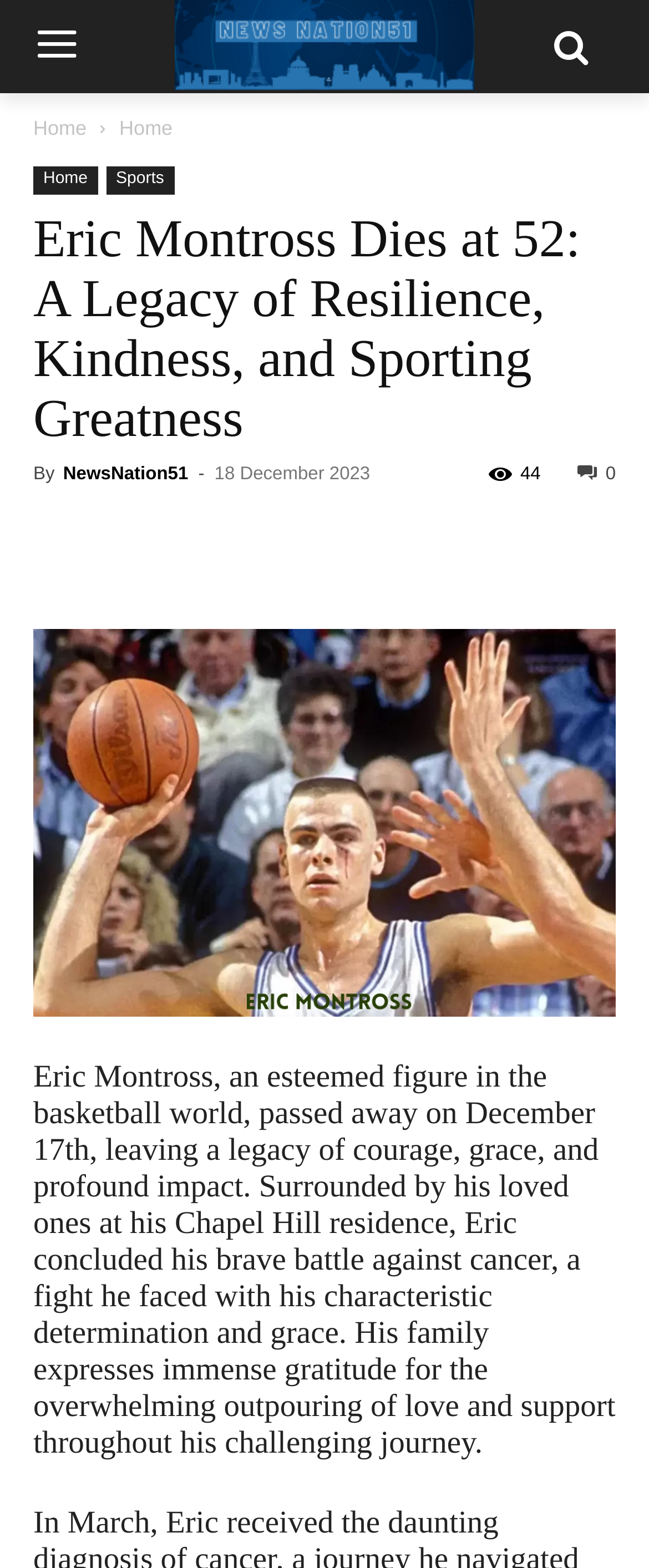Determine the title of the webpage and give its text content.

Eric Montross Dies at 52: A Legacy of Resilience, Kindness, and Sporting Greatness